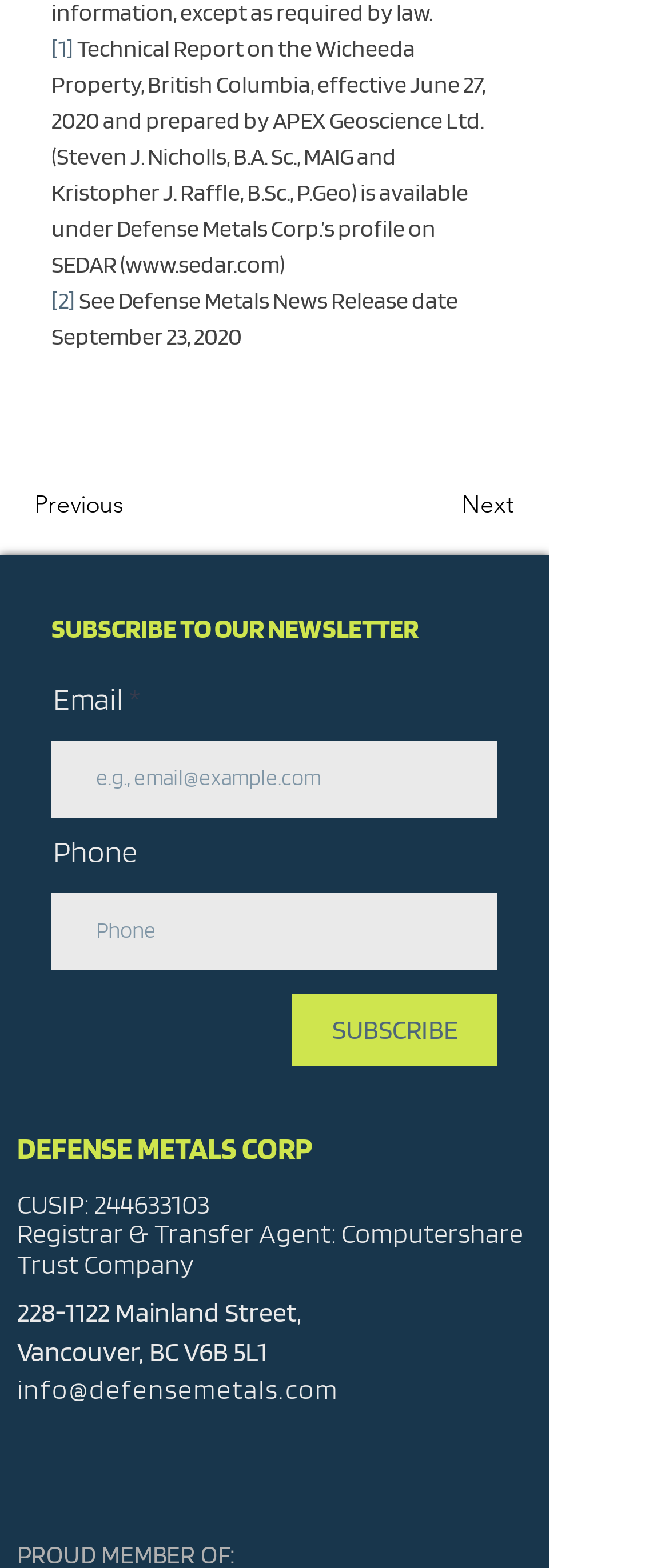Specify the bounding box coordinates of the element's region that should be clicked to achieve the following instruction: "Click the Previous button". The bounding box coordinates consist of four float numbers between 0 and 1, in the format [left, top, right, bottom].

[0.051, 0.299, 0.346, 0.345]